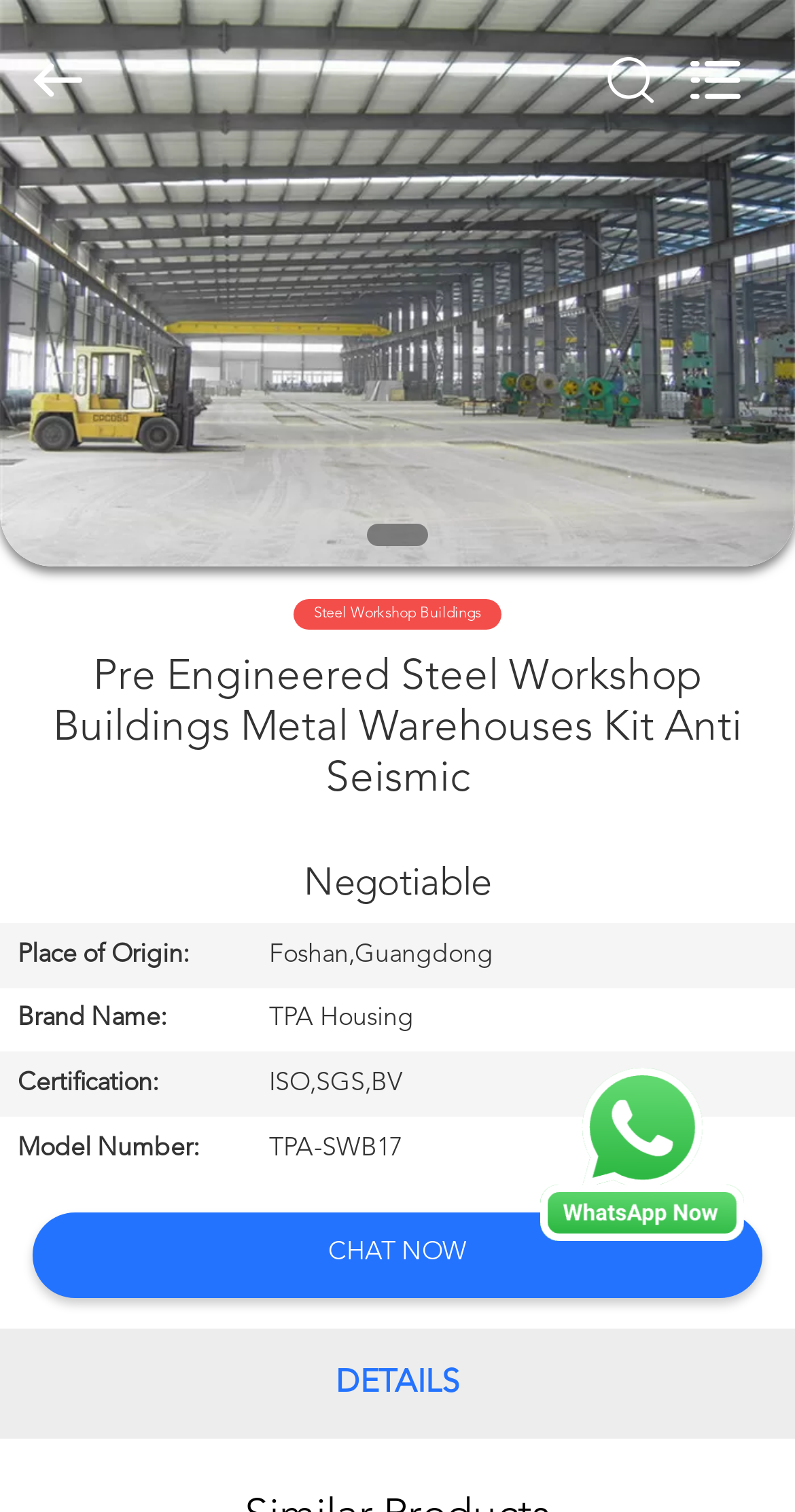Provide a brief response to the question using a single word or phrase: 
What is the purpose of the 'CHAT NOW' button?

To chat with the company